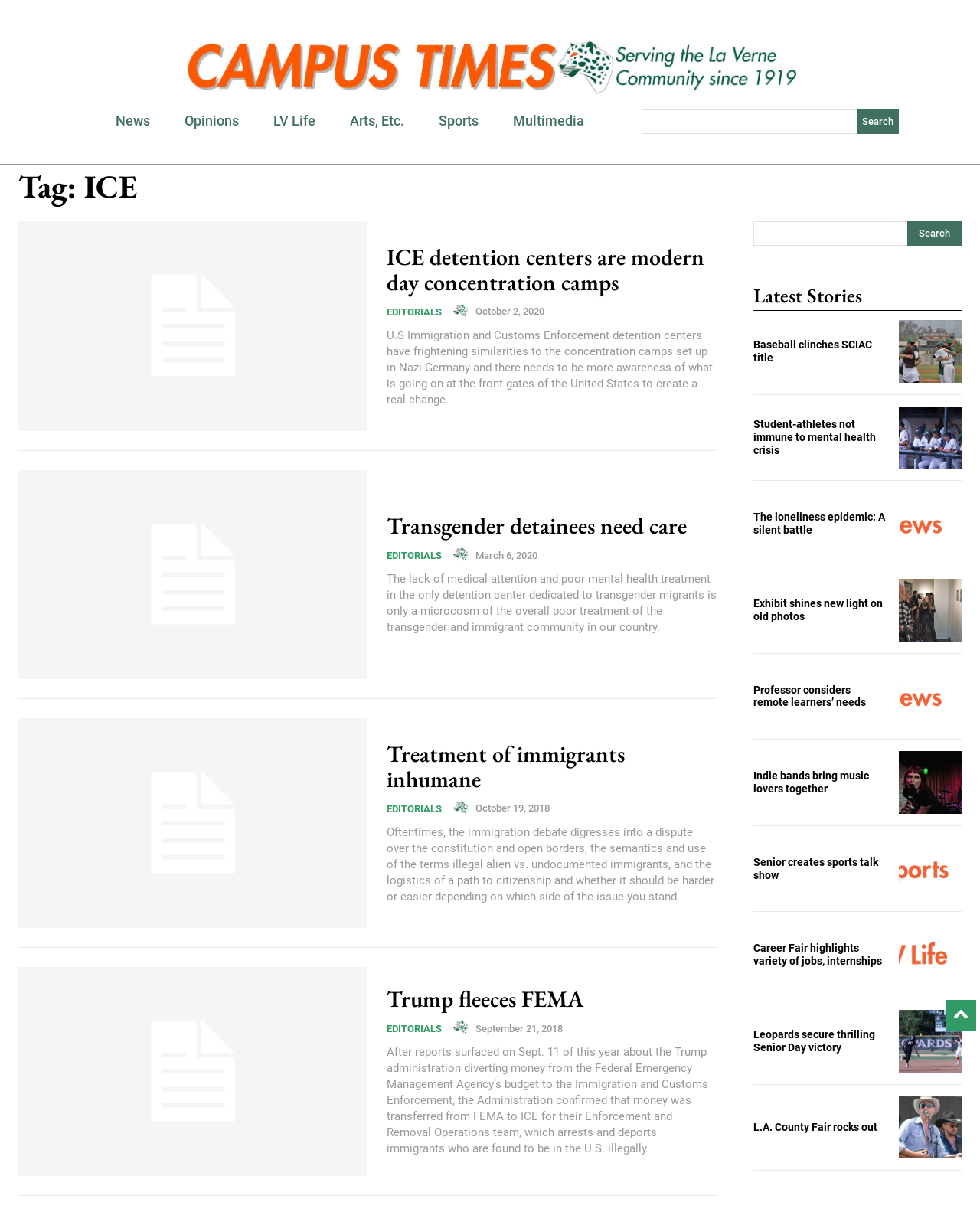What is the topic of the article with the tag 'ICE'?
Look at the image and respond with a one-word or short-phrase answer.

Immigration and Customs Enforcement